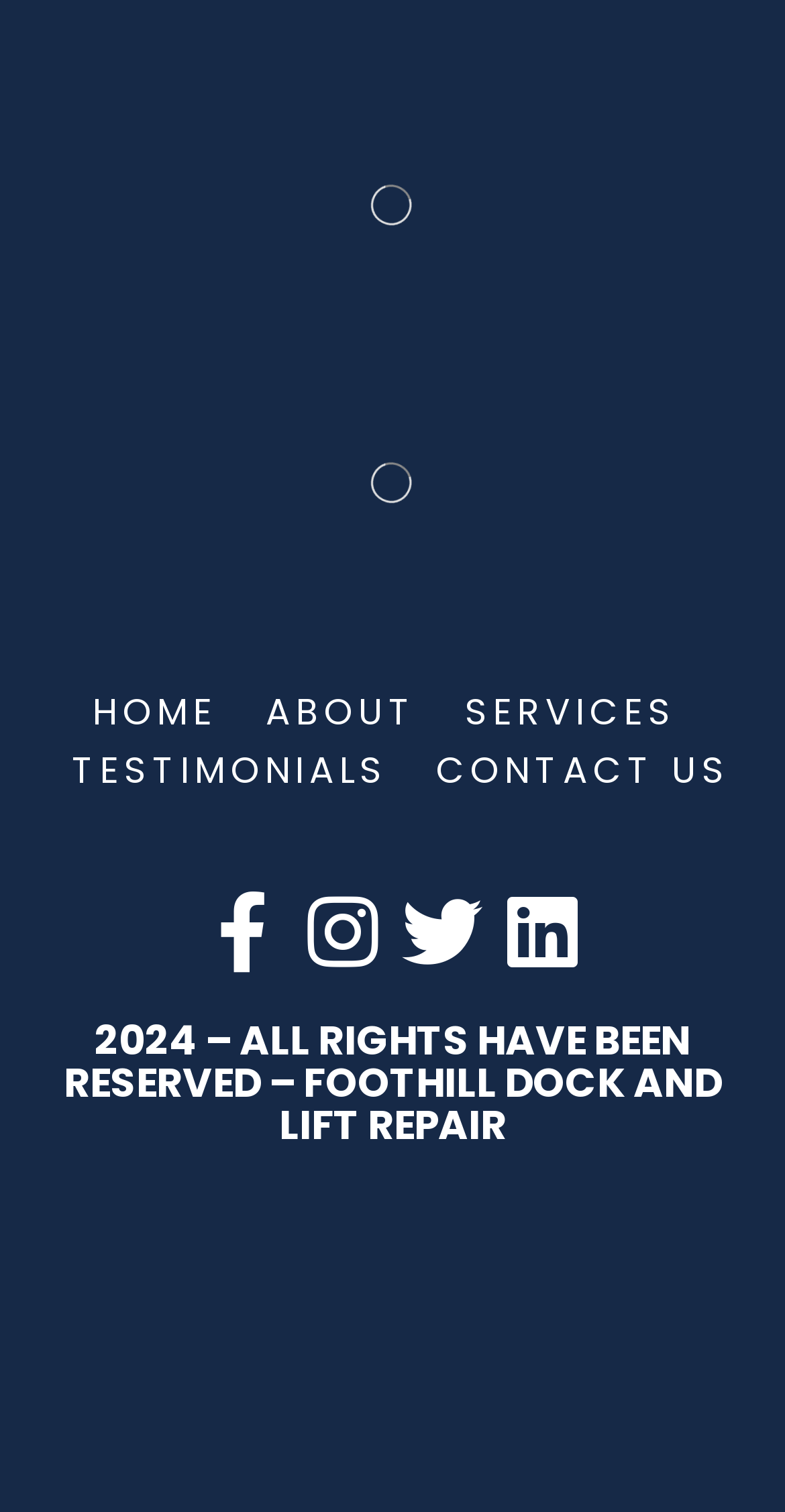Determine the bounding box coordinates of the clickable region to carry out the instruction: "view services".

[0.592, 0.454, 0.882, 0.487]